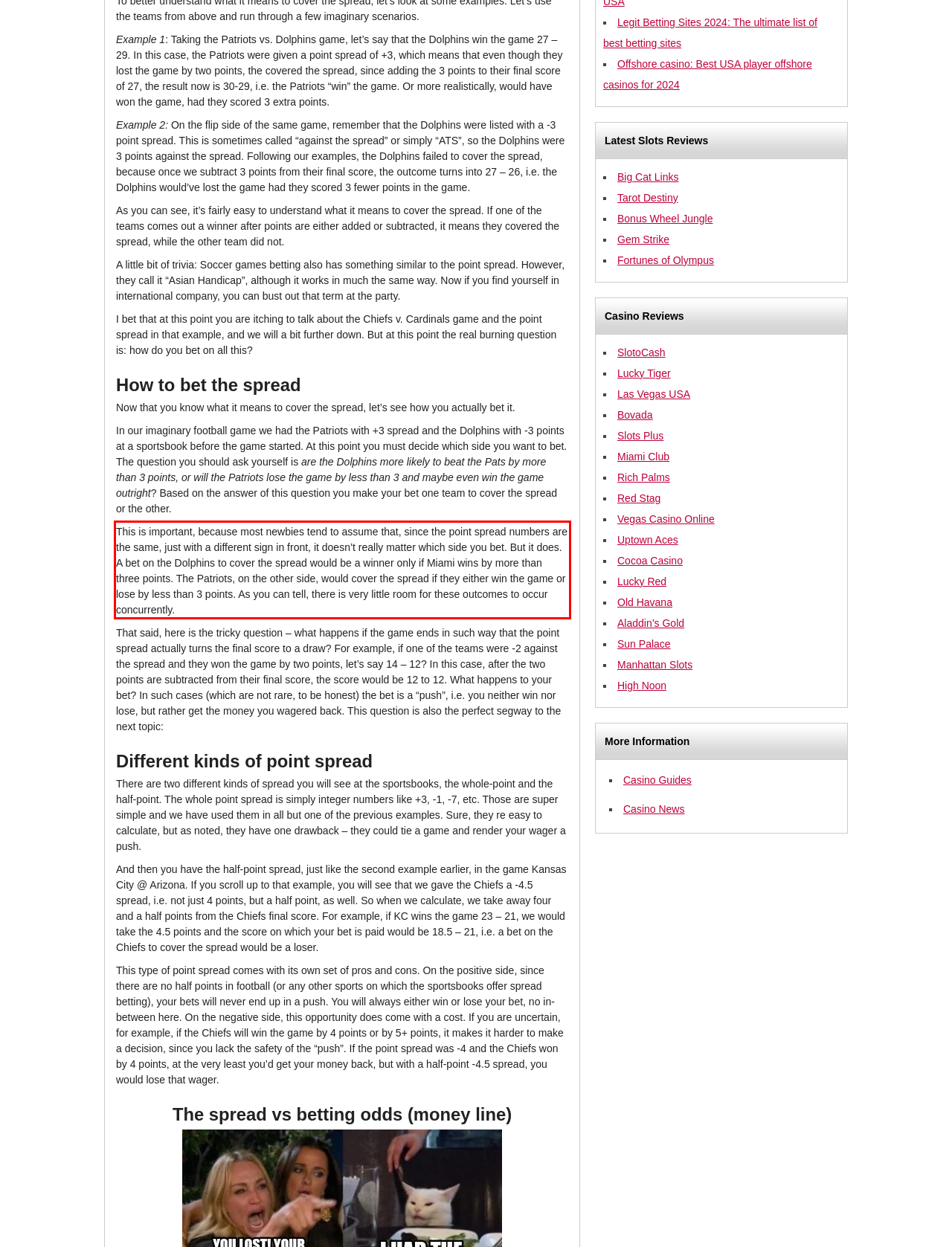Examine the webpage screenshot and use OCR to recognize and output the text within the red bounding box.

This is important, because most newbies tend to assume that, since the point spread numbers are the same, just with a different sign in front, it doesn’t really matter which side you bet. But it does. A bet on the Dolphins to cover the spread would be a winner only if Miami wins by more than three points. The Patriots, on the other side, would cover the spread if they either win the game or lose by less than 3 points. As you can tell, there is very little room for these outcomes to occur concurrently.